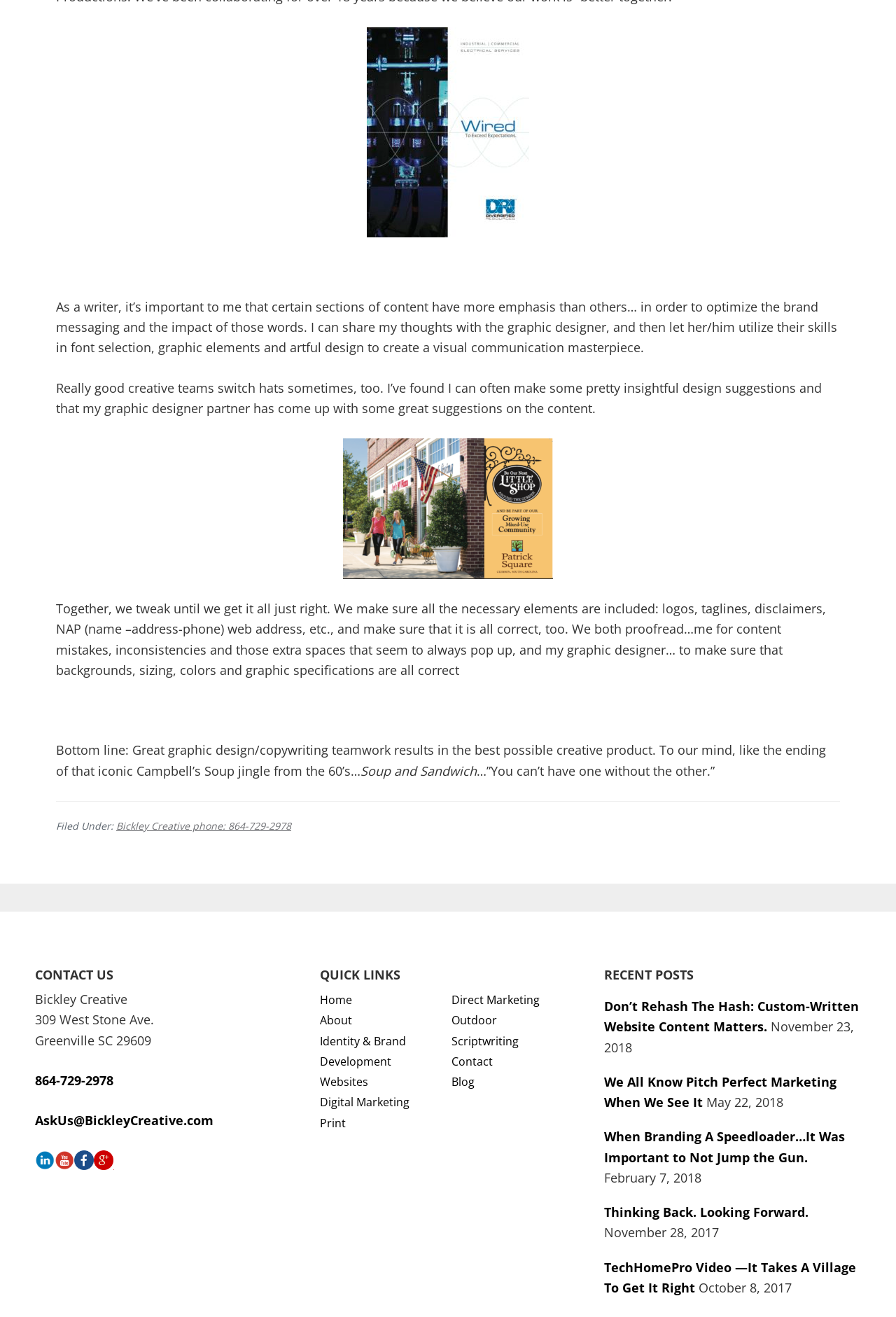Can you find the bounding box coordinates for the element to click on to achieve the instruction: "Search for something"?

None